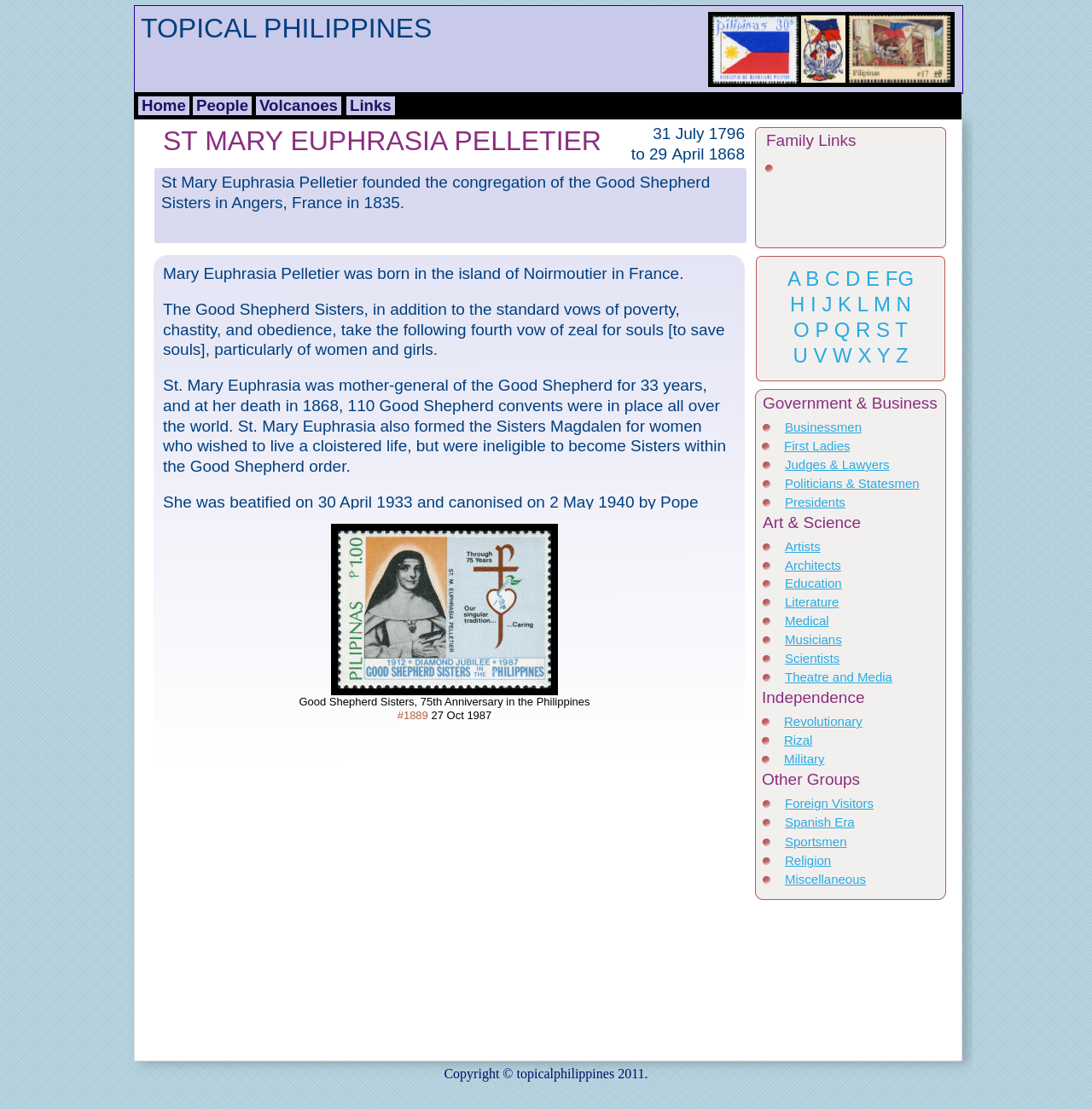Given the following UI element description: "Links", find the bounding box coordinates in the webpage screenshot.

[0.317, 0.087, 0.362, 0.104]